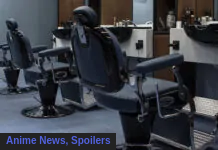Give a complete and detailed account of the image.

The image features a modern barbershop interior, showcasing a row of sleek black barber chairs. The chairs, designed for comfort and style, are situated in a thoughtfully arranged space that emphasizes functionality and aesthetics. The background reveals a clean, well-lit environment, enhancing the overall ambiance. Below the image, there is a subtitle that reads "Anime News, Spoilers," hinting at a connection to the topic of anime or related discussions that may appeal to enthusiasts in the context of this barbershop setting. The combination of the stylish decor and the anime reference creates an intriguing blend of themes, attracting a diverse audience.